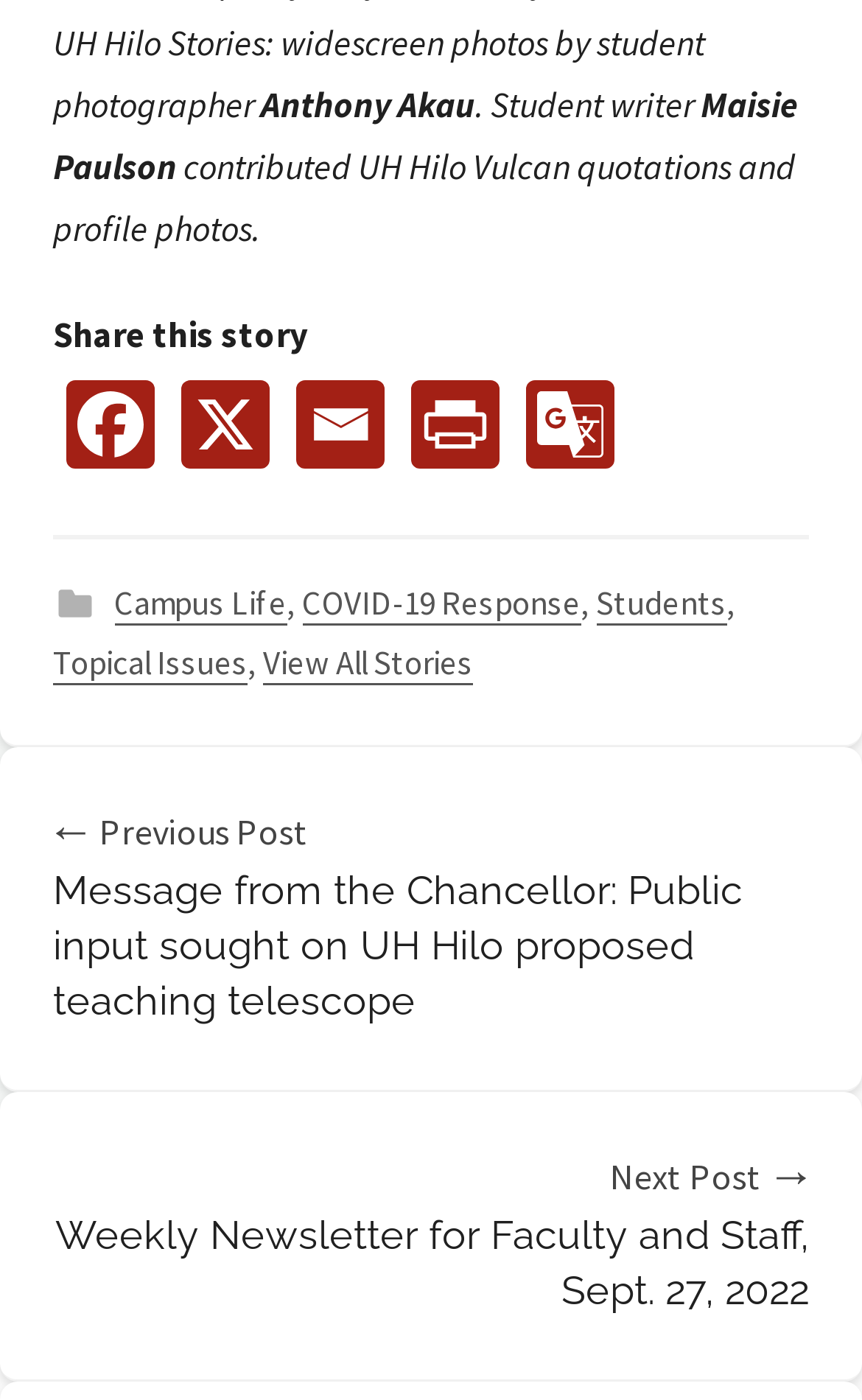Determine the bounding box coordinates of the region I should click to achieve the following instruction: "View previous post". Ensure the bounding box coordinates are four float numbers between 0 and 1, i.e., [left, top, right, bottom].

[0.062, 0.571, 0.938, 0.735]